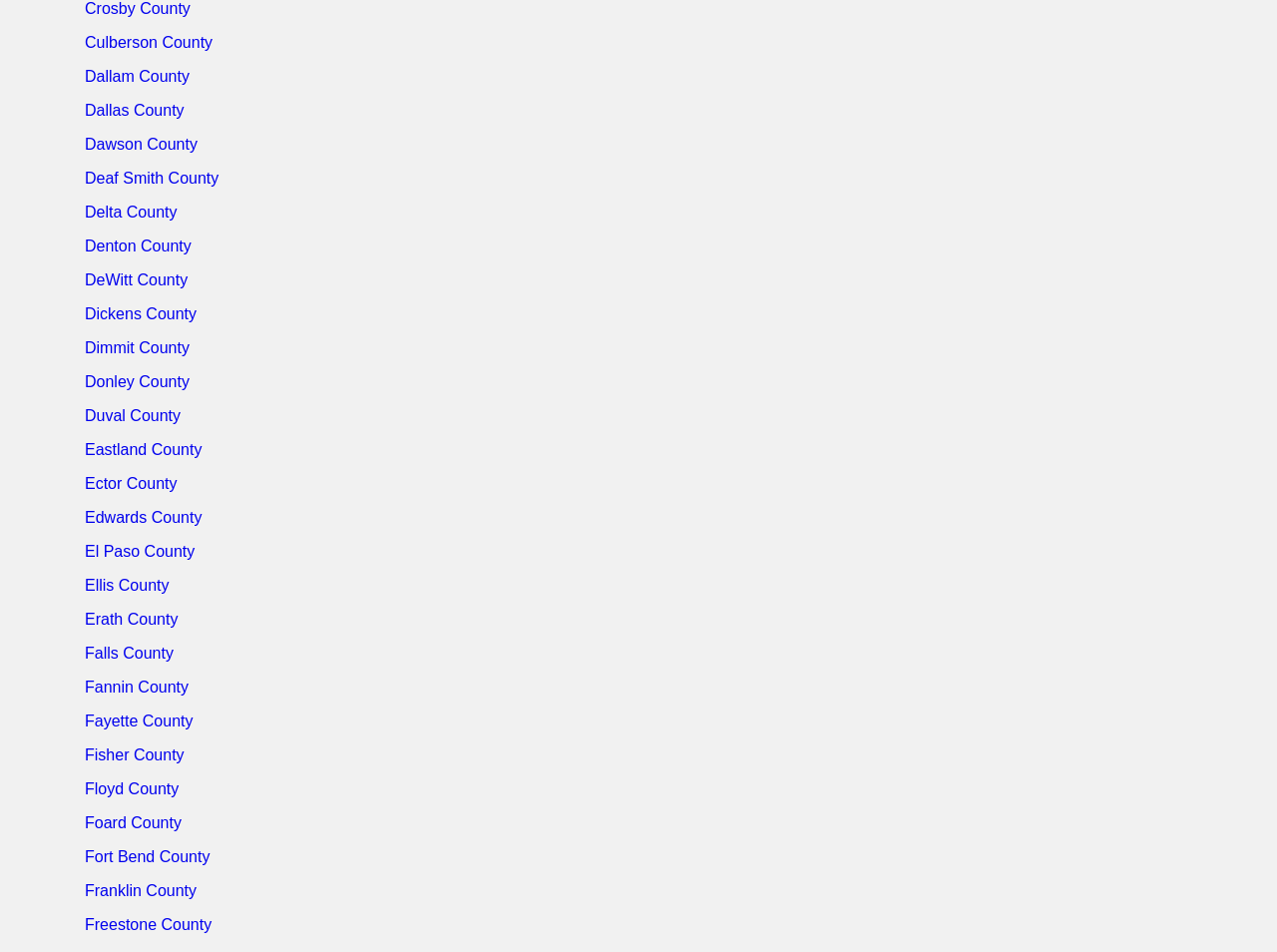Calculate the bounding box coordinates of the UI element given the description: "Deaf Smith County".

[0.066, 0.178, 0.171, 0.196]